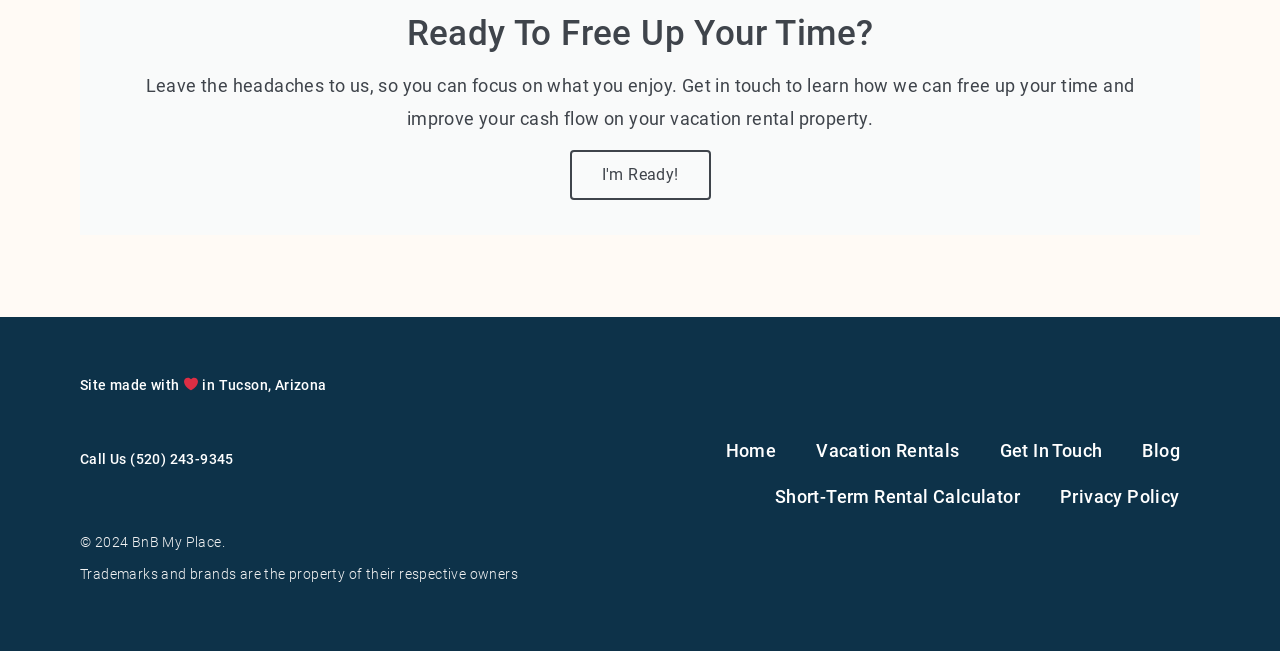Please find the bounding box coordinates for the clickable element needed to perform this instruction: "Learn about vacation rentals".

[0.622, 0.657, 0.765, 0.728]